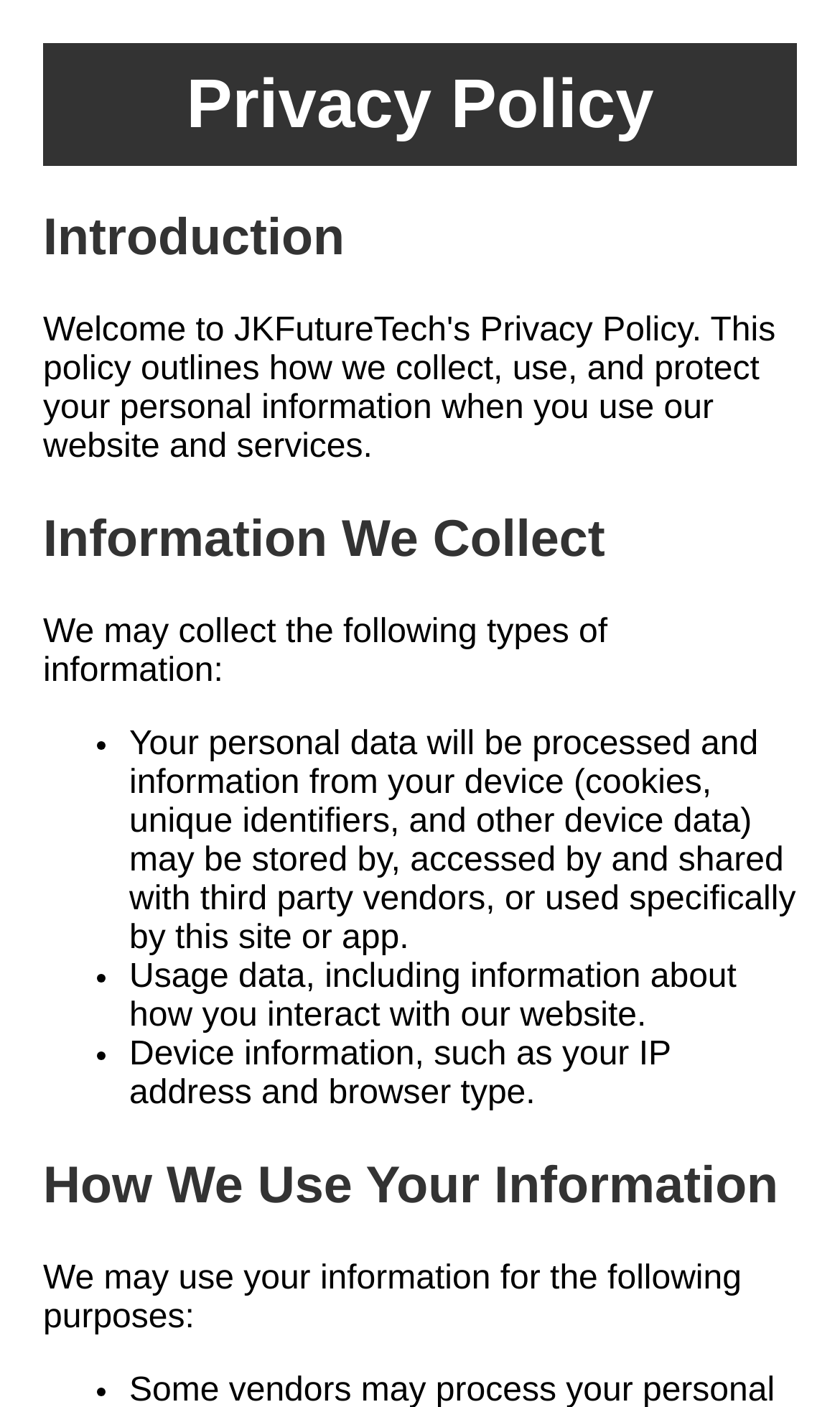Please answer the following question using a single word or phrase: 
What is the last type of information collected?

Device information